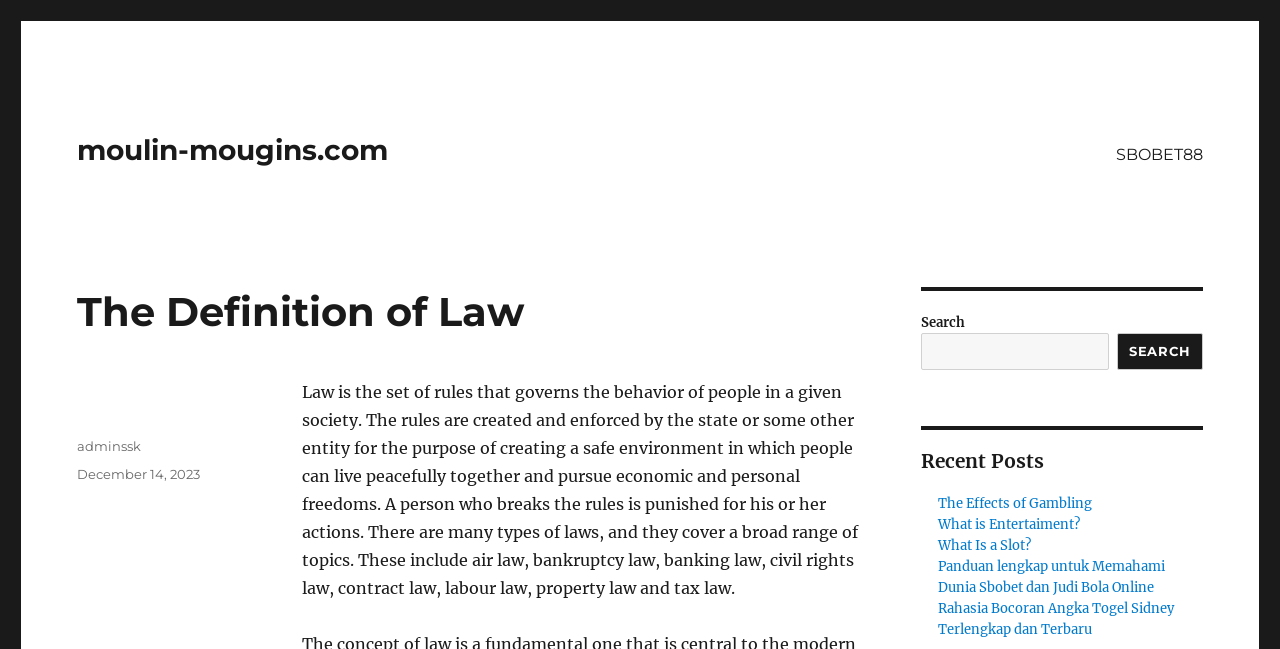What is the purpose of laws?
Kindly offer a comprehensive and detailed response to the question.

According to the webpage, laws are created and enforced by the state or some other entity for the purpose of creating a safe environment in which people can live peacefully together and pursue economic and personal freedoms.